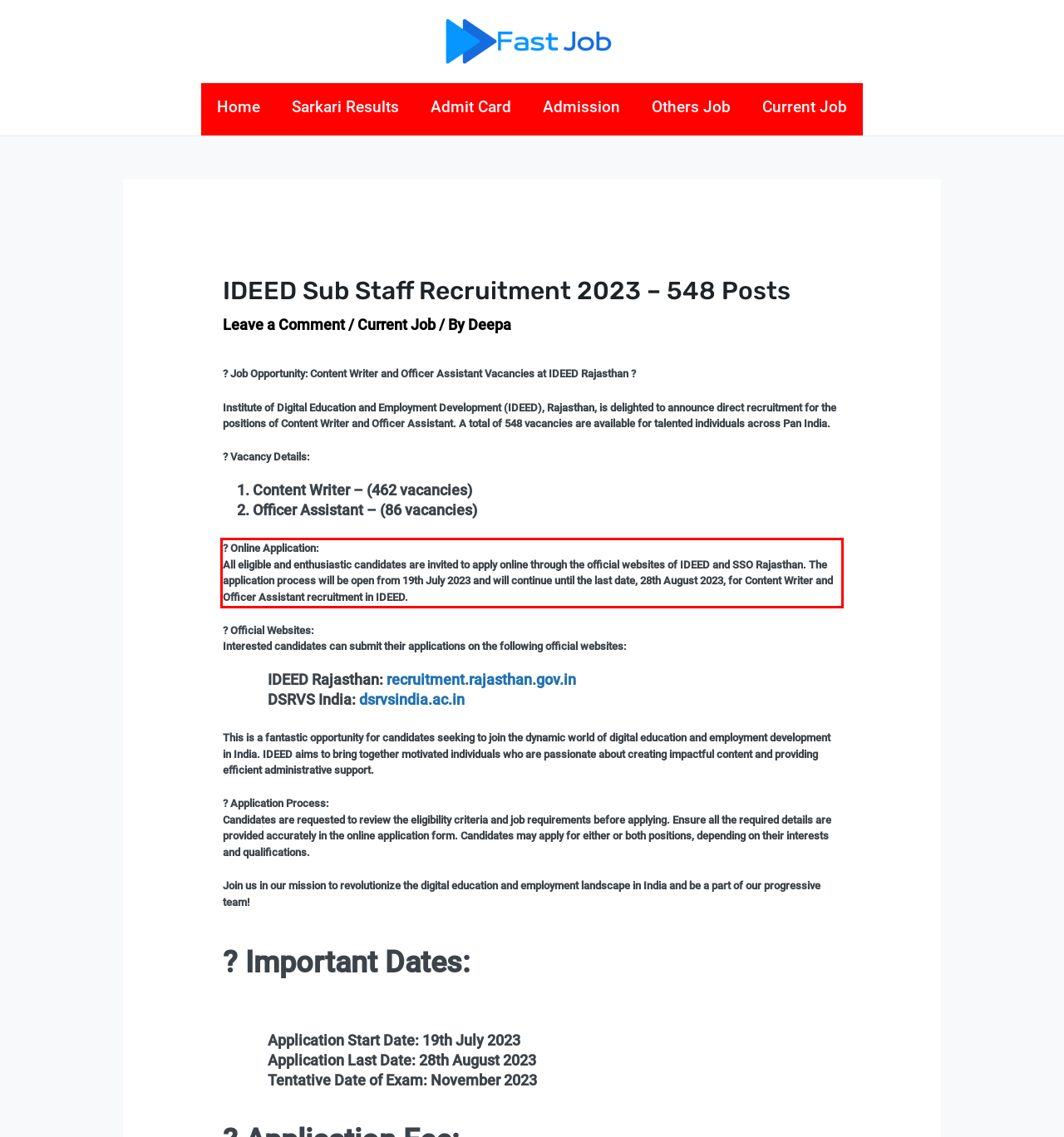Please look at the webpage screenshot and extract the text enclosed by the red bounding box.

? Online Application: All eligible and enthusiastic candidates are invited to apply online through the official websites of IDEED and SSO Rajasthan. The application process will be open from 19th July 2023 and will continue until the last date, 28th August 2023, for Content Writer and Officer Assistant recruitment in IDEED.